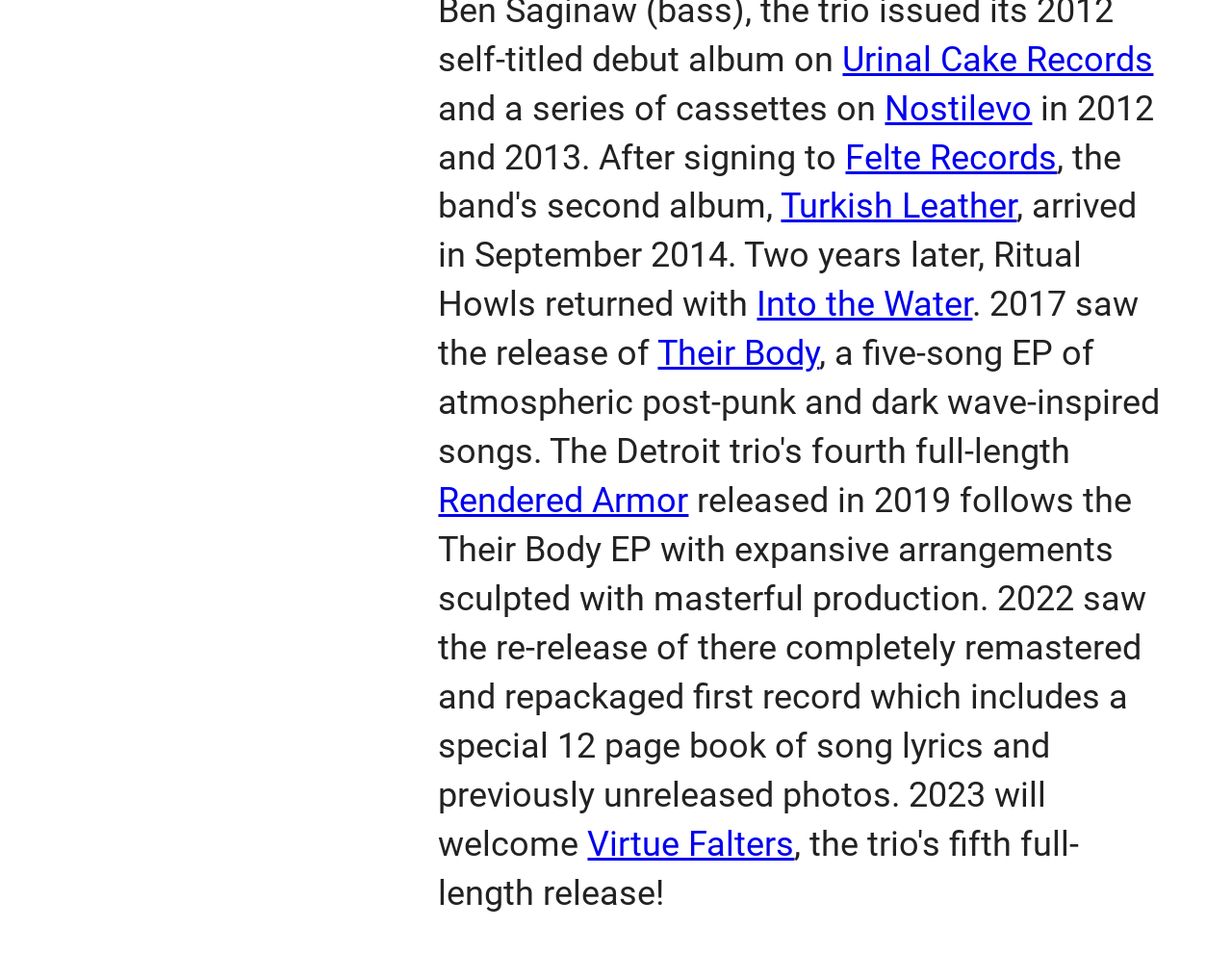Identify the bounding box coordinates of the clickable region required to complete the instruction: "View Virtue Falters". The coordinates should be given as four float numbers within the range of 0 and 1, i.e., [left, top, right, bottom].

[0.477, 0.841, 0.645, 0.883]